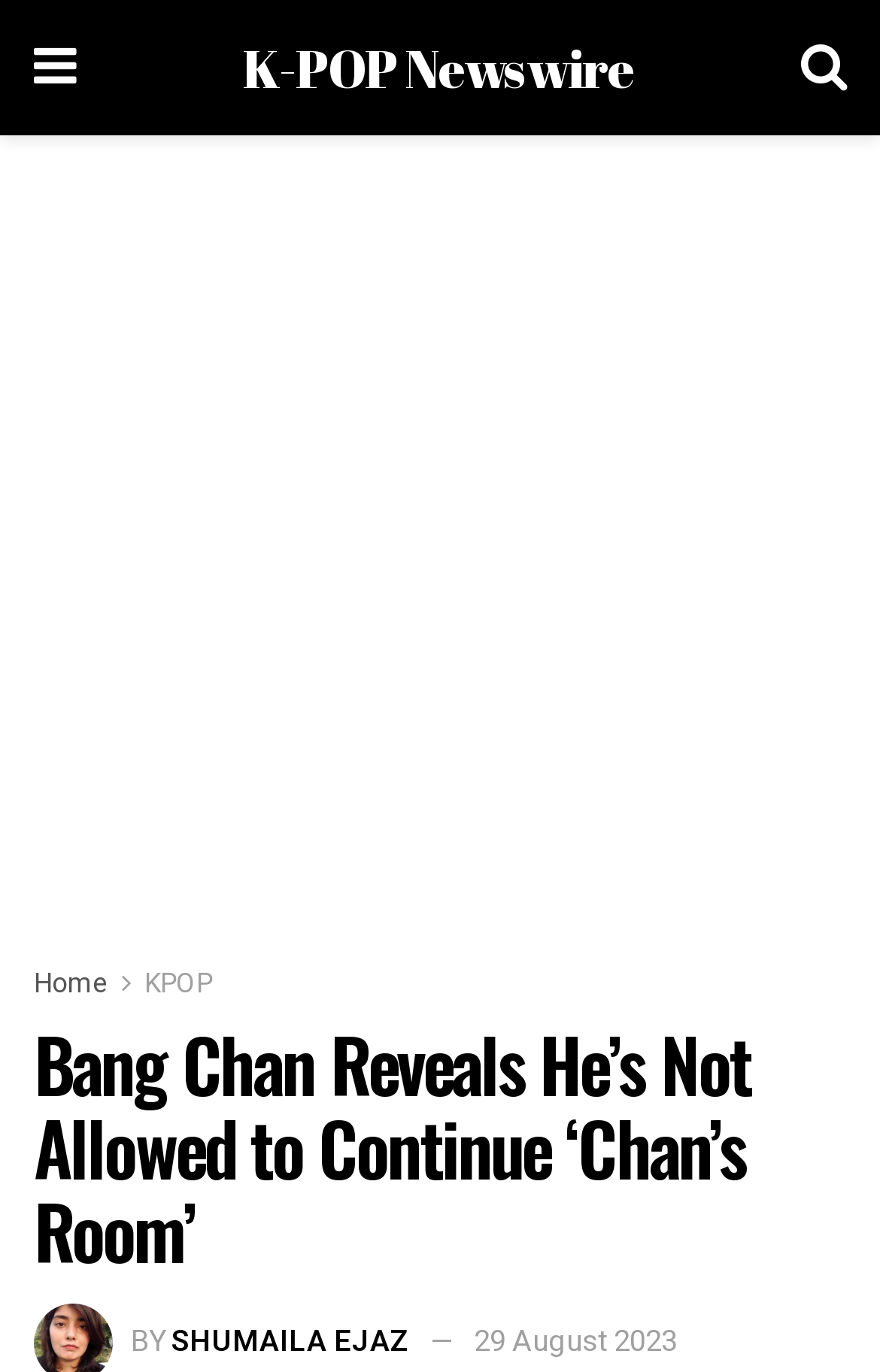Provide a single word or phrase to answer the given question: 
What is the name of the livestream series mentioned in this news article?

Chan's Room